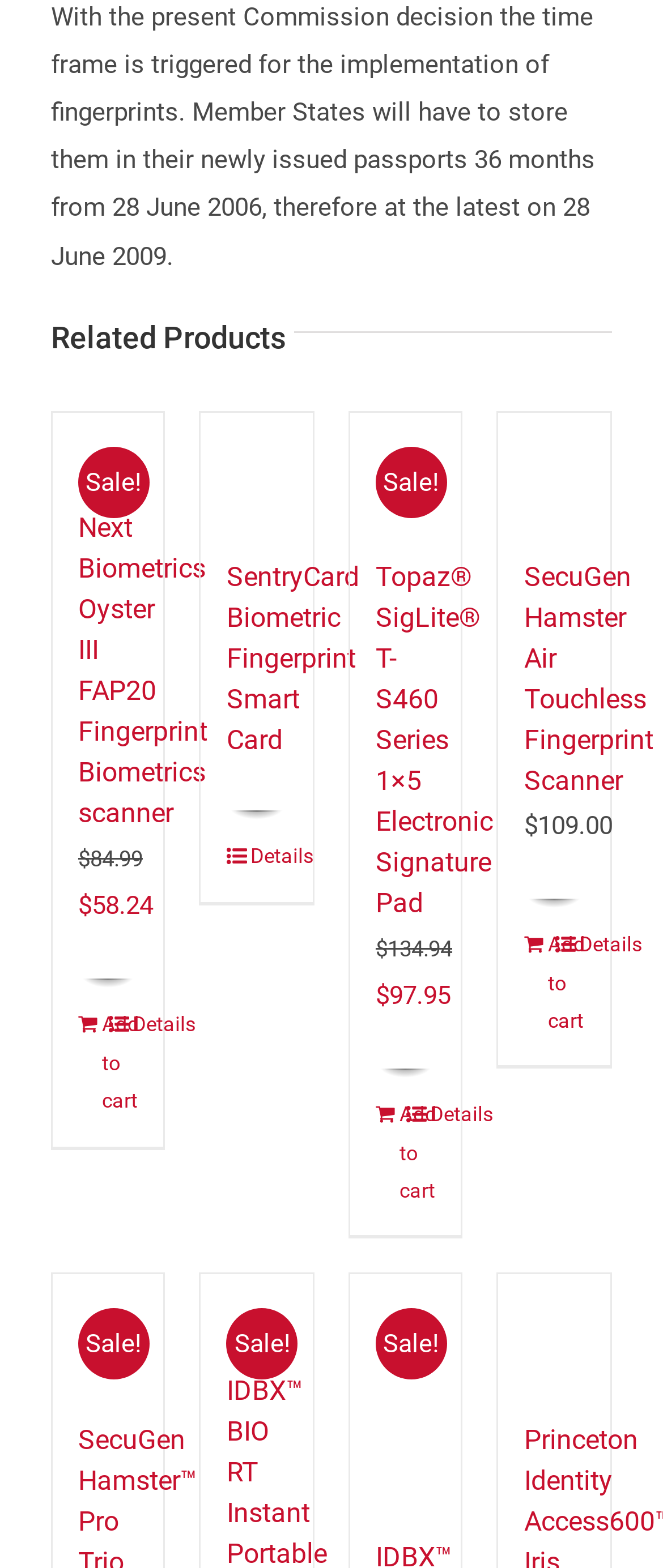What is the price of the Topaz SigLite T-S460 Series 1x5 Electronic Signature Pad?
Please give a detailed answer to the question using the information shown in the image.

I found the price of the Topaz SigLite T-S460 Series 1x5 Electronic Signature Pad by looking at the StaticText elements with the bounding box coordinates [0.587, 0.625, 0.679, 0.645] and [0.567, 0.625, 0.587, 0.645], which indicate the price and currency symbol respectively.